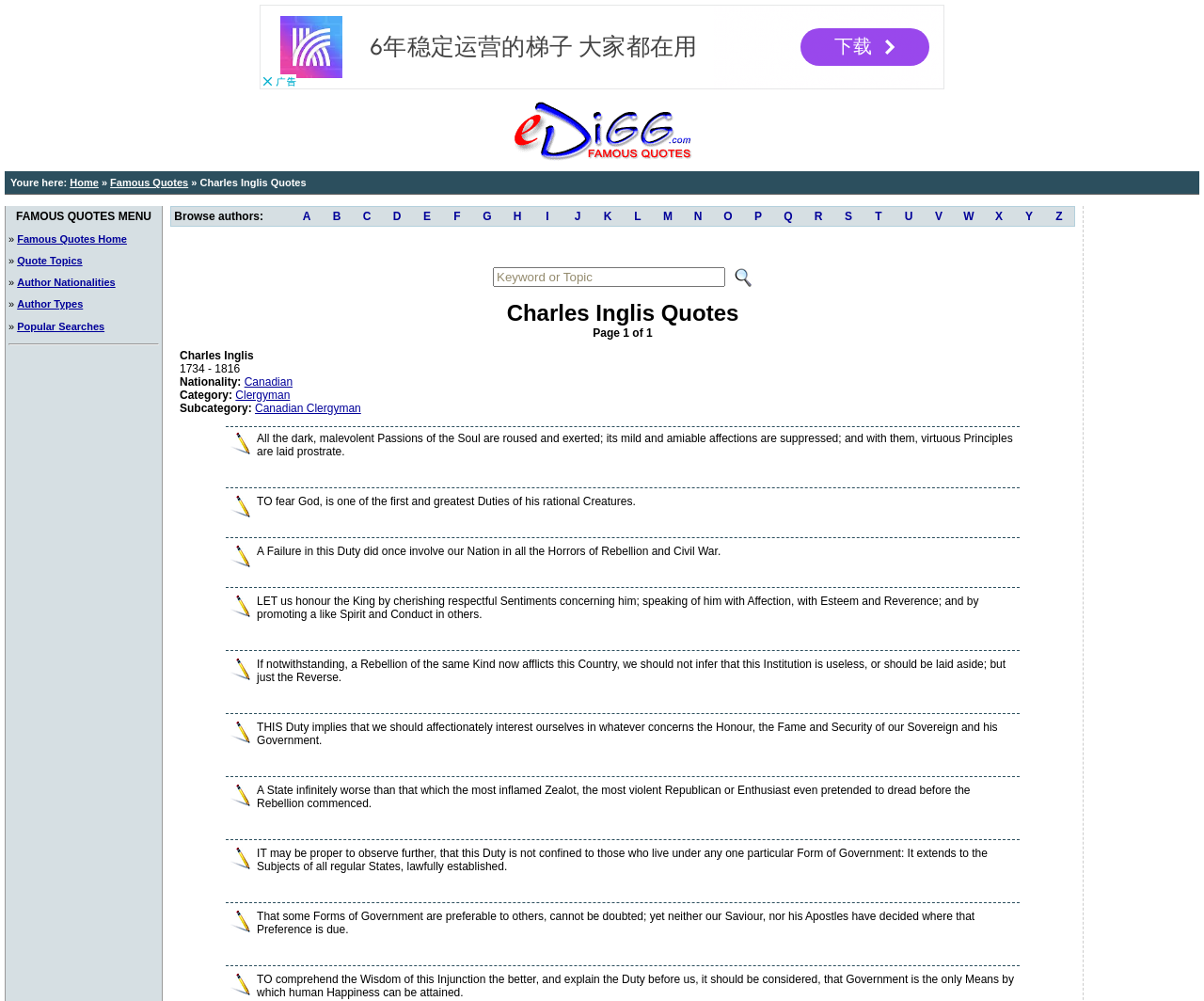Provide the bounding box coordinates for the UI element described in this sentence: "Famous Quotes". The coordinates should be four float values between 0 and 1, i.e., [left, top, right, bottom].

[0.091, 0.177, 0.156, 0.188]